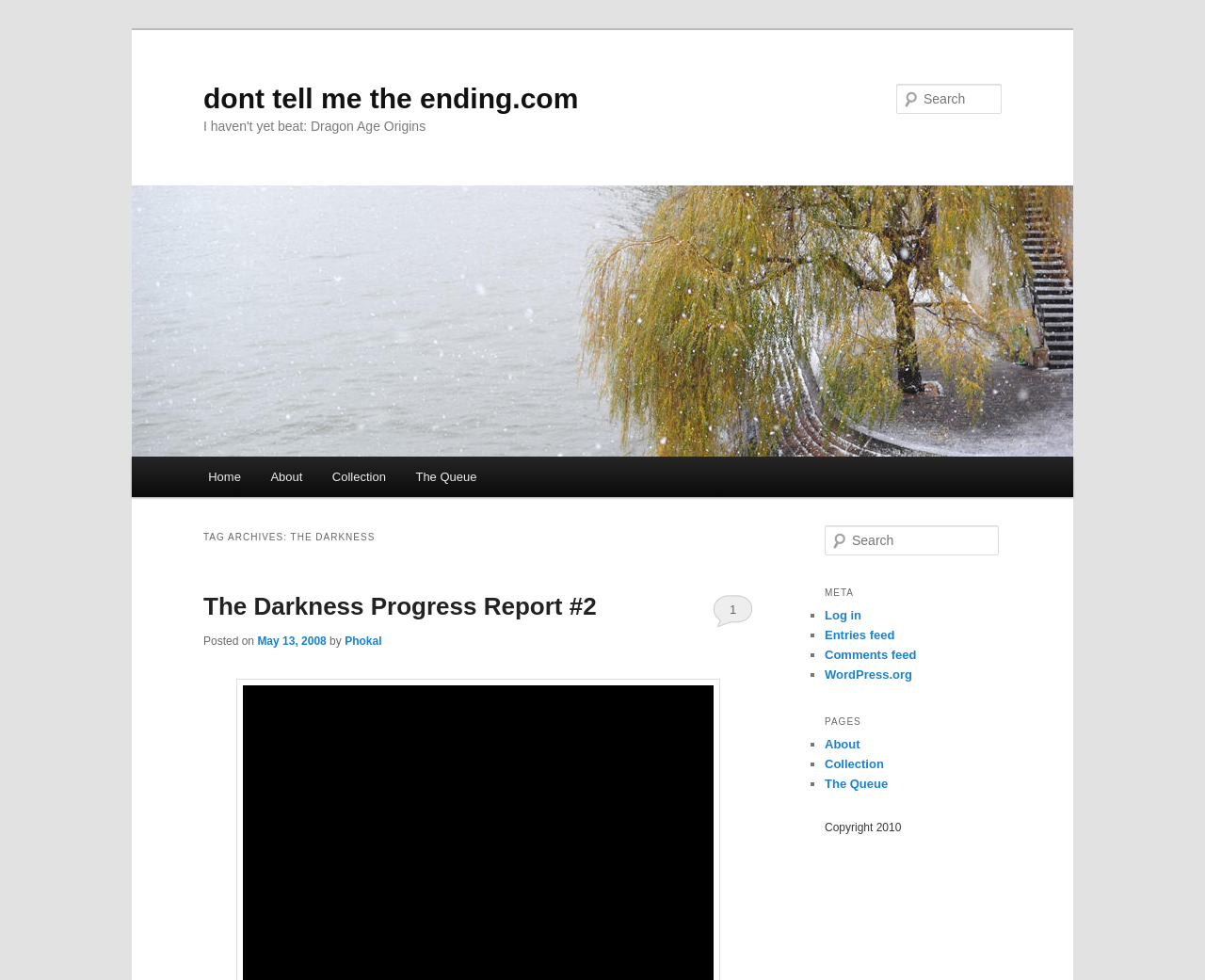Please answer the following question using a single word or phrase: 
What is the text of the footer section?

Copyright 2010